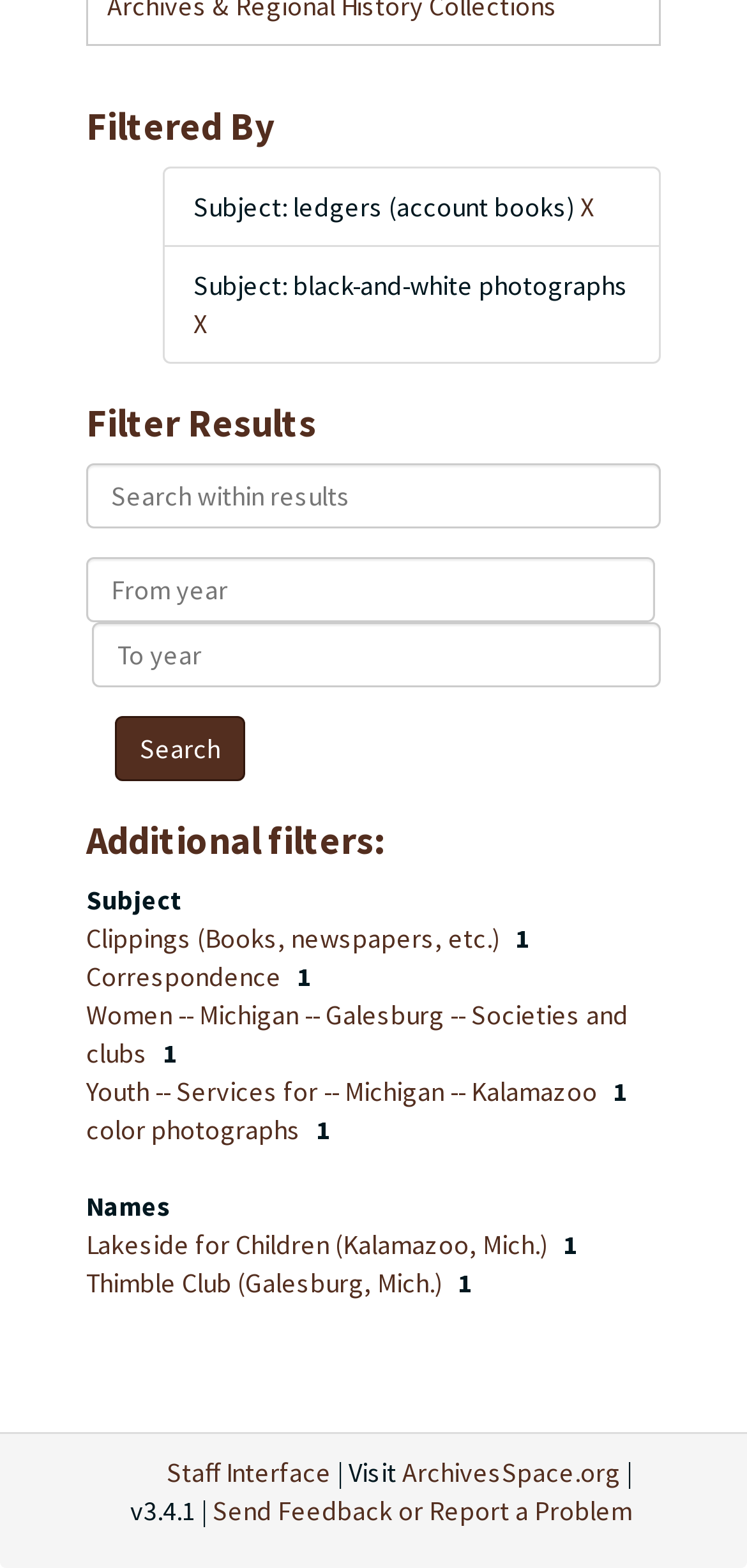Determine the bounding box coordinates of the clickable region to carry out the instruction: "Clear filter".

[0.777, 0.121, 0.795, 0.143]